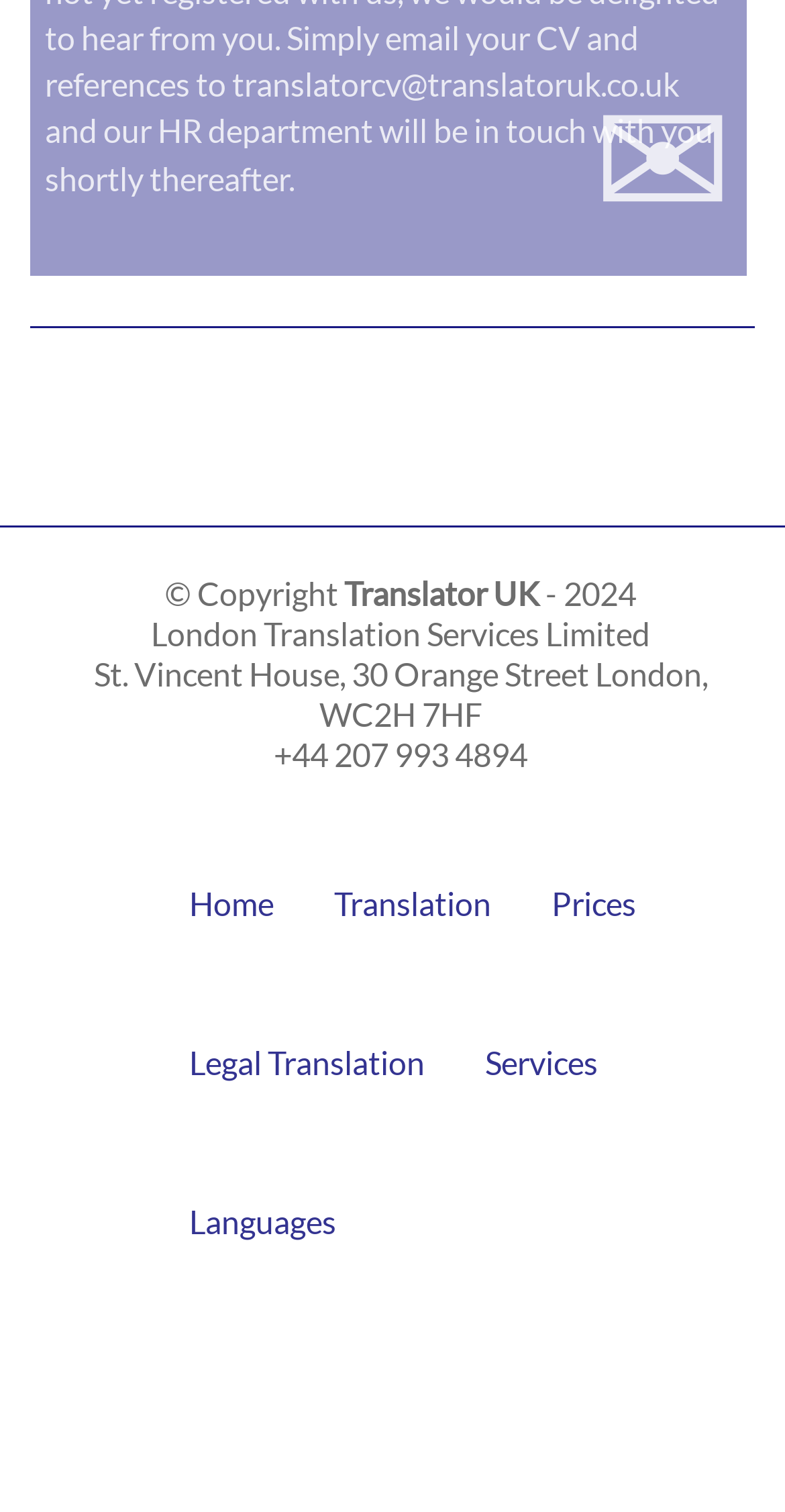Determine the bounding box coordinates of the region I should click to achieve the following instruction: "visit the home page". Ensure the bounding box coordinates are four float numbers between 0 and 1, i.e., [left, top, right, bottom].

[0.241, 0.585, 0.349, 0.61]